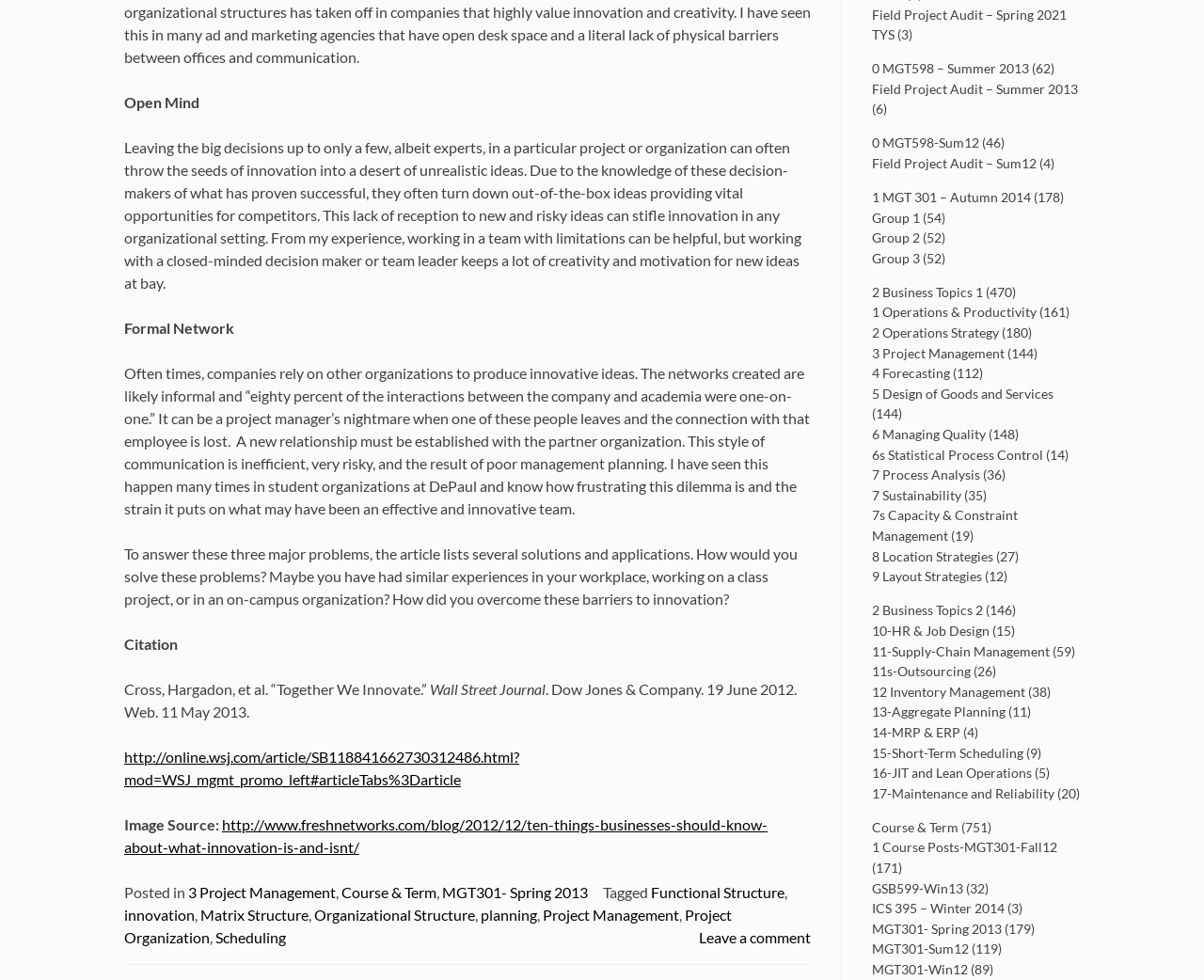Please identify the bounding box coordinates of the region to click in order to complete the given instruction: "View the Field Project Audit for Spring 2021 TYS". The coordinates should be four float numbers between 0 and 1, i.e., [left, top, right, bottom].

[0.724, 0.006, 0.886, 0.043]